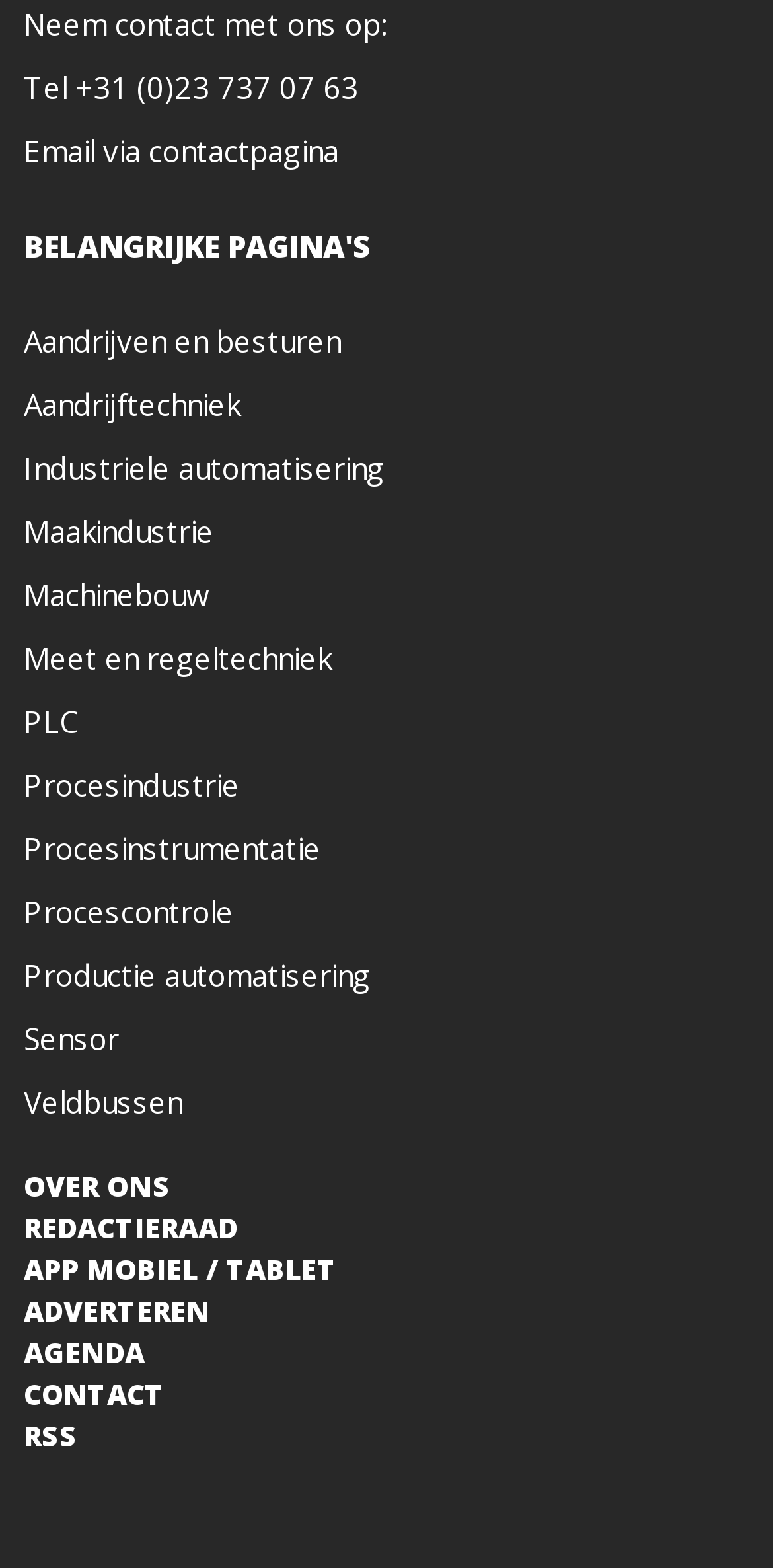Find the bounding box coordinates of the element to click in order to complete the given instruction: "Learn about Aandrijven en besturen."

[0.031, 0.205, 0.441, 0.23]